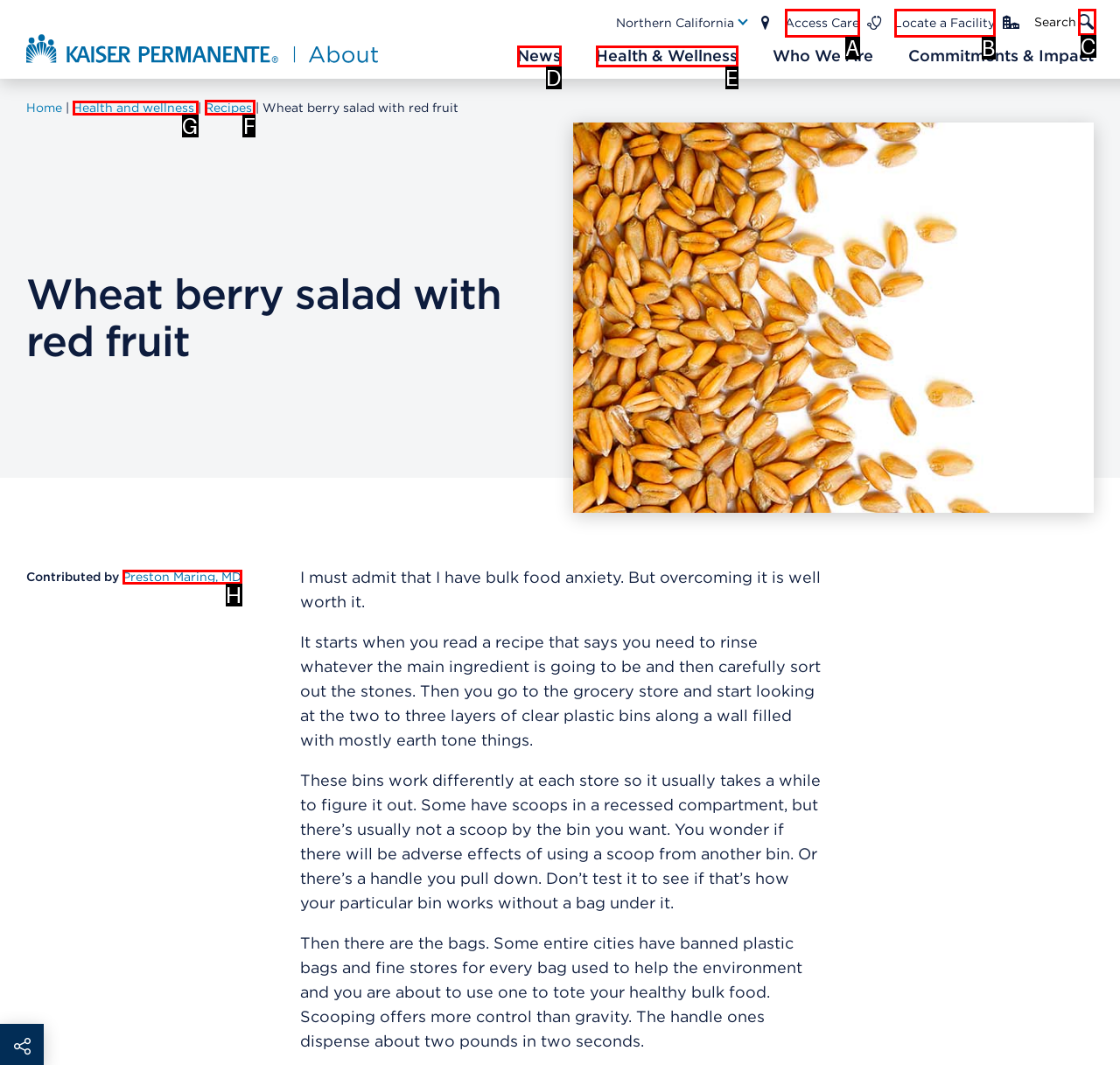Which lettered option should be clicked to perform the following task: Click the 'Recipes' link
Respond with the letter of the appropriate option.

F